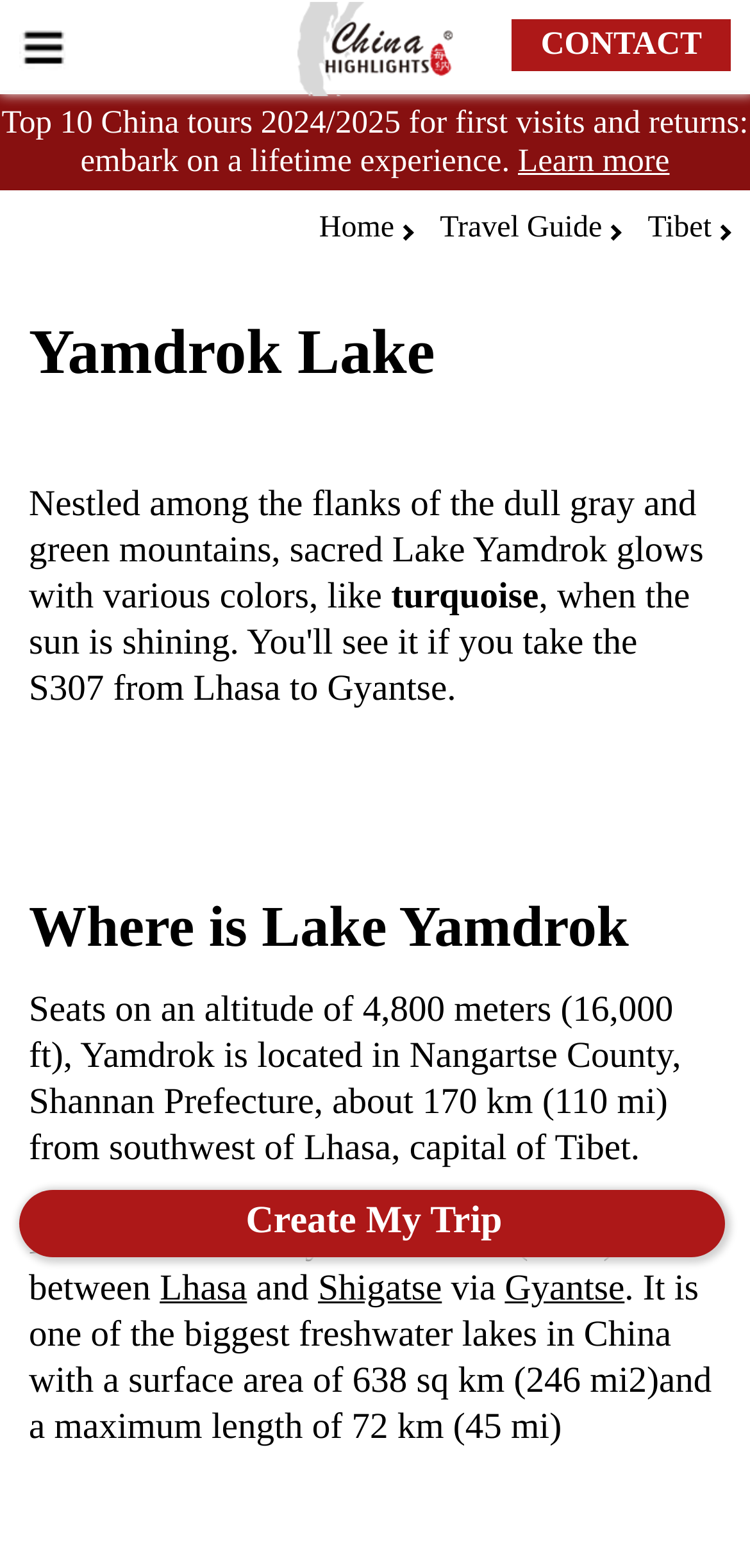Can you find the bounding box coordinates for the element that needs to be clicked to execute this instruction: "Go to the Travel Guide page"? The coordinates should be given as four float numbers between 0 and 1, i.e., [left, top, right, bottom].

[0.587, 0.135, 0.803, 0.156]